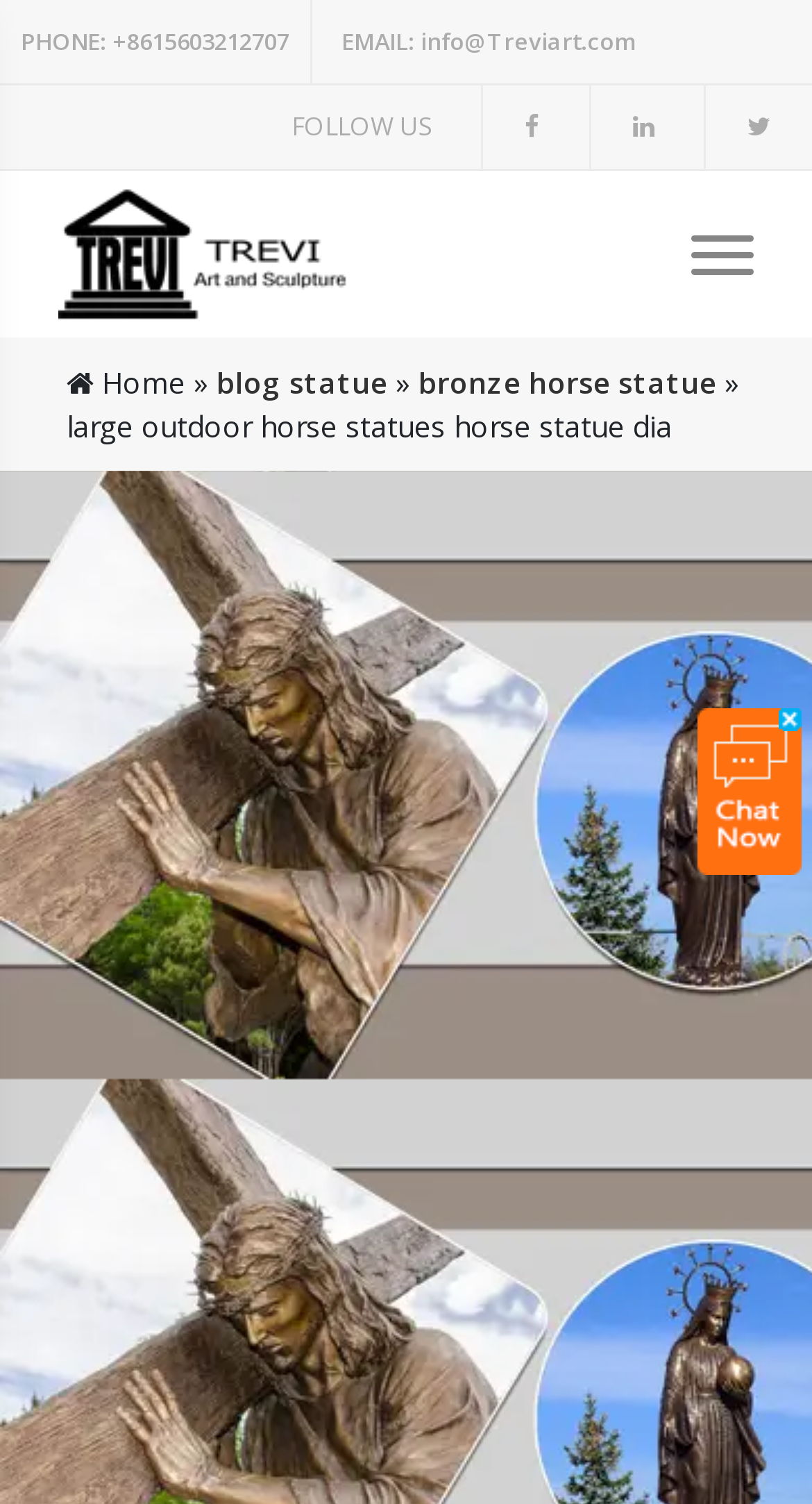Please find the bounding box for the UI component described as follows: "parent_node: FOLLOW US".

[0.592, 0.057, 0.715, 0.112]